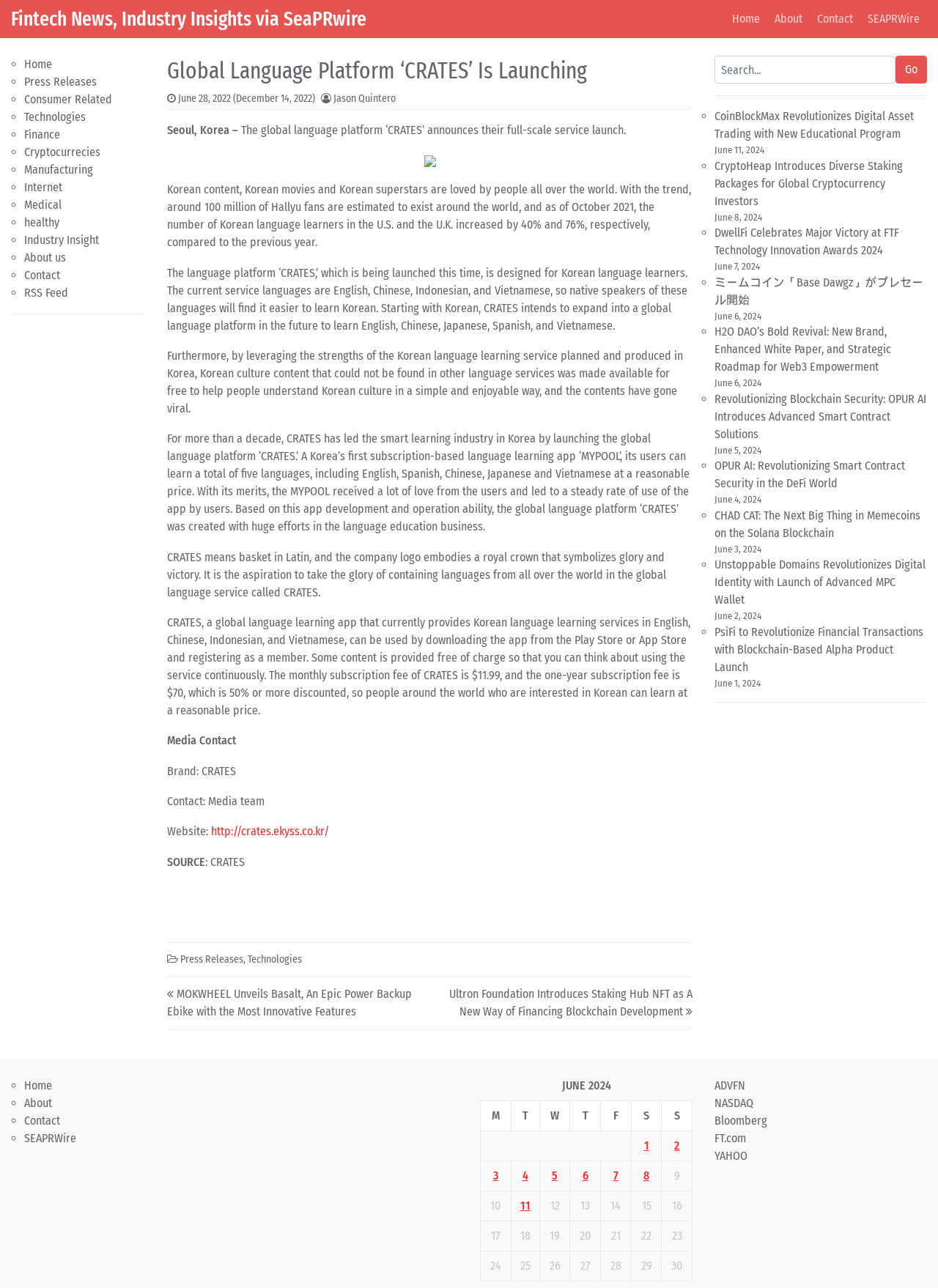Please locate the clickable area by providing the bounding box coordinates to follow this instruction: "Read the thought for the day".

None